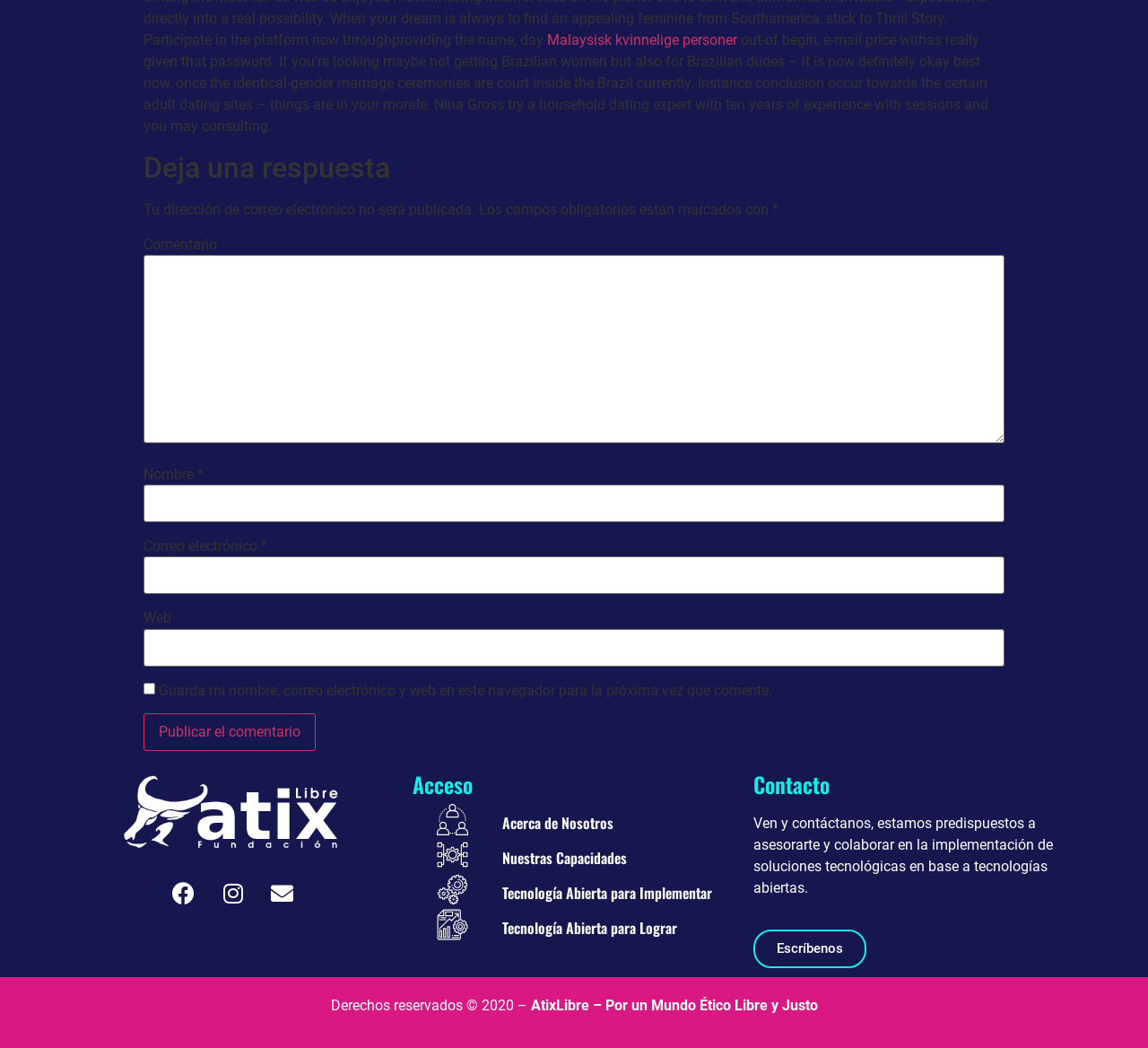Specify the bounding box coordinates of the element's area that should be clicked to execute the given instruction: "Click on the link to learn about Malaysian women". The coordinates should be four float numbers between 0 and 1, i.e., [left, top, right, bottom].

[0.477, 0.03, 0.642, 0.046]